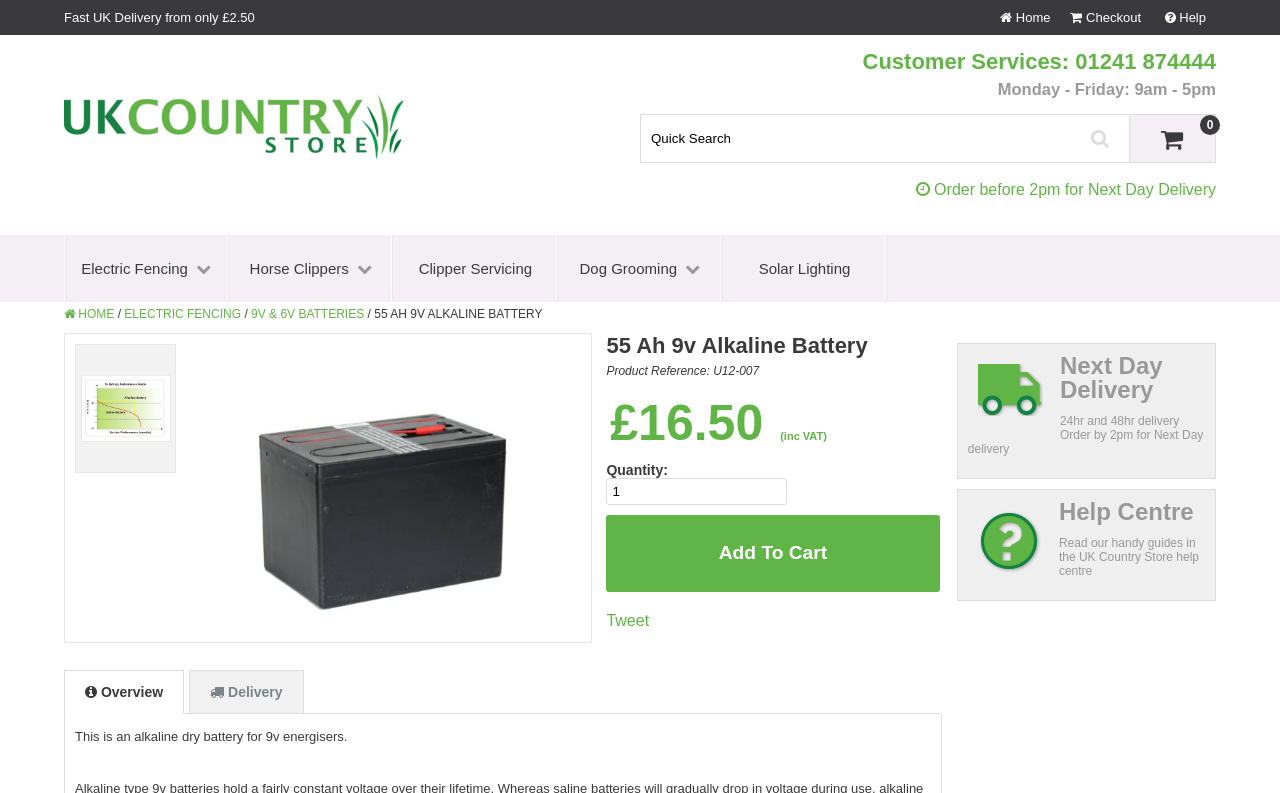What is the purpose of the 55 Ah 9v Alkaline Battery?
Based on the visual content, answer with a single word or a brief phrase.

For 9v energisers